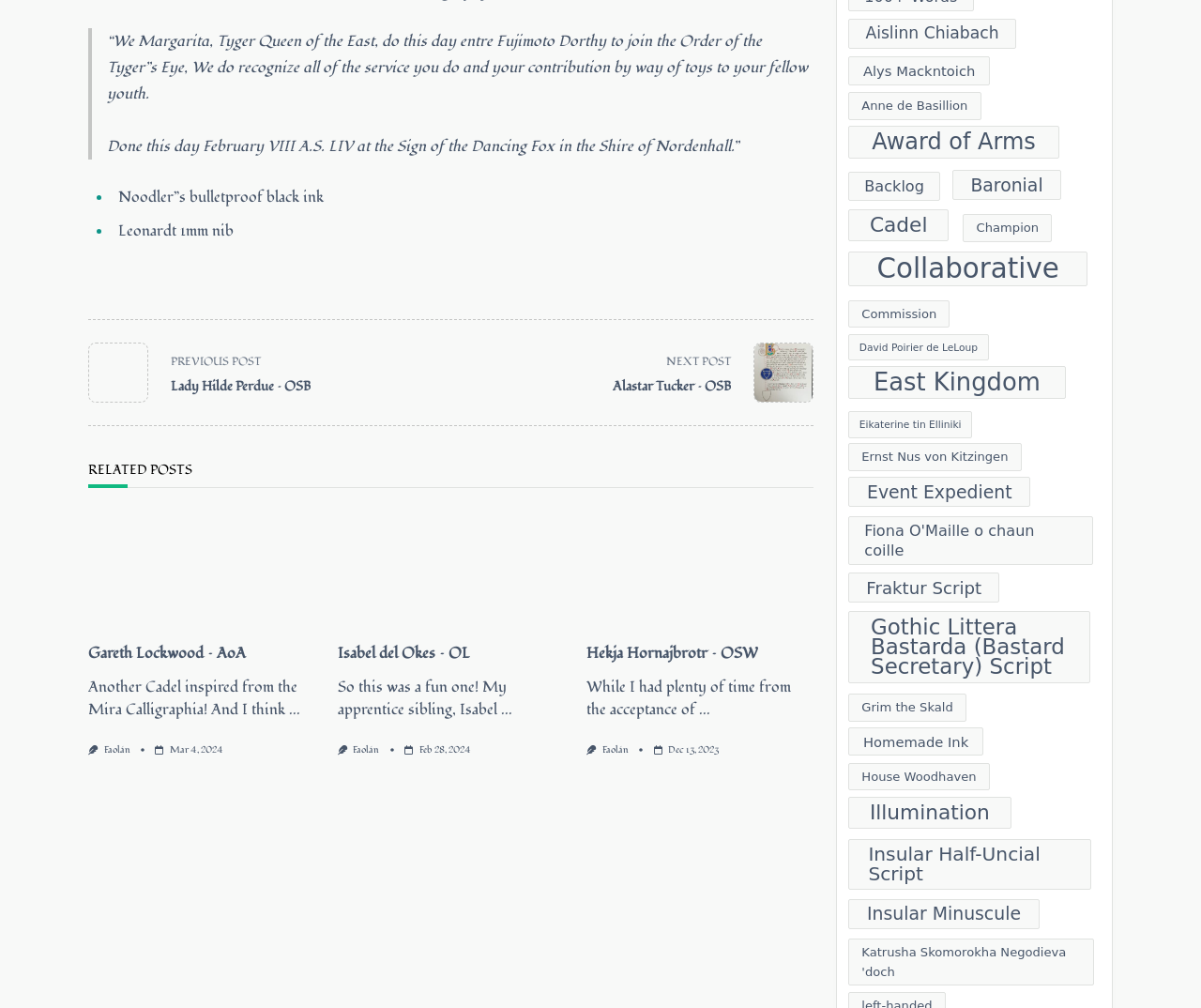Determine the coordinates of the bounding box that should be clicked to complete the instruction: "Click the 'NEXT POST Alastar Tucker – OSB' link". The coordinates should be represented by four float numbers between 0 and 1: [left, top, right, bottom].

[0.504, 0.34, 0.677, 0.399]